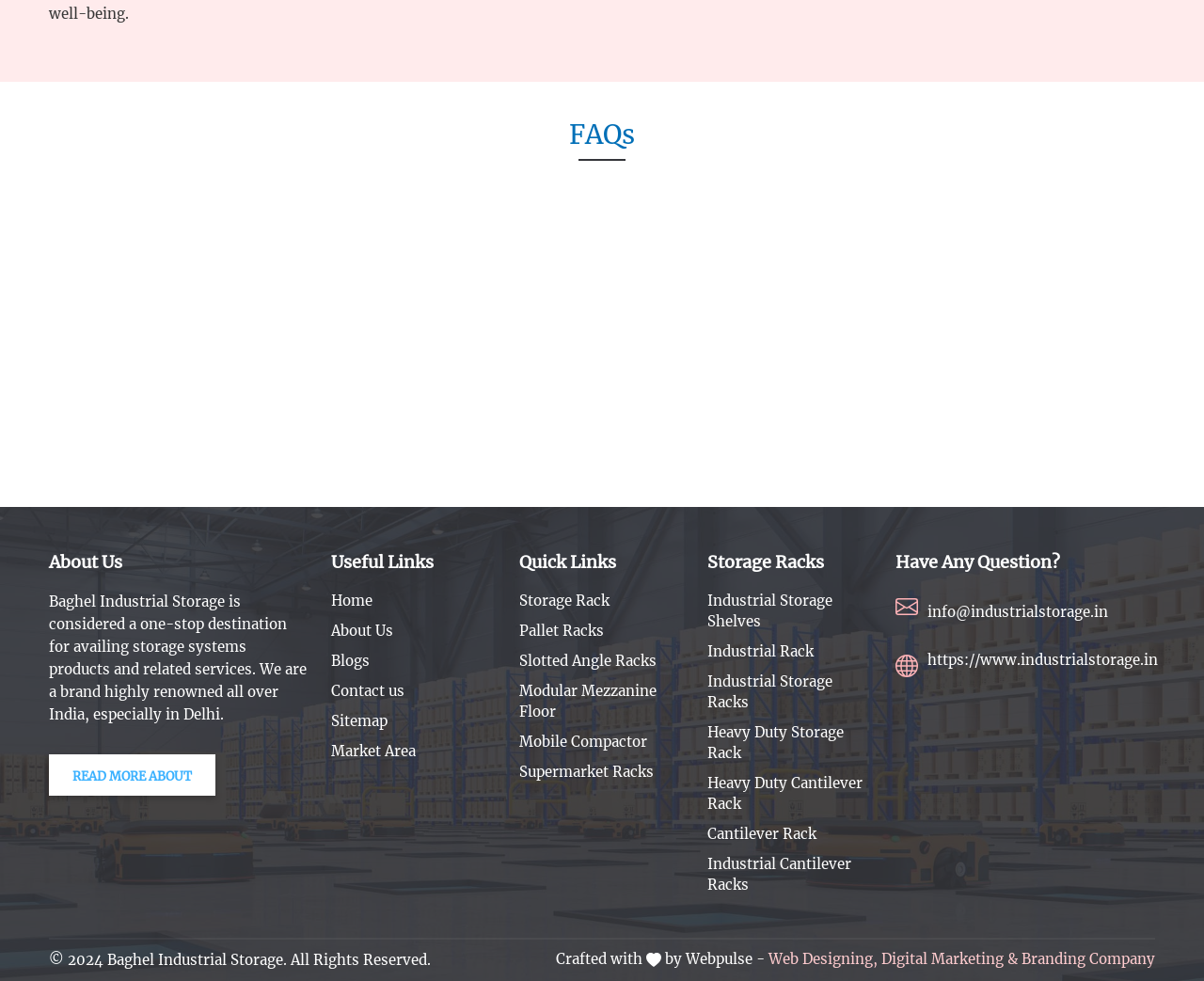Pinpoint the bounding box coordinates of the element that must be clicked to accomplish the following instruction: "Explore 'Storage Rack'". The coordinates should be in the format of four float numbers between 0 and 1, i.e., [left, top, right, bottom].

[0.431, 0.602, 0.569, 0.623]